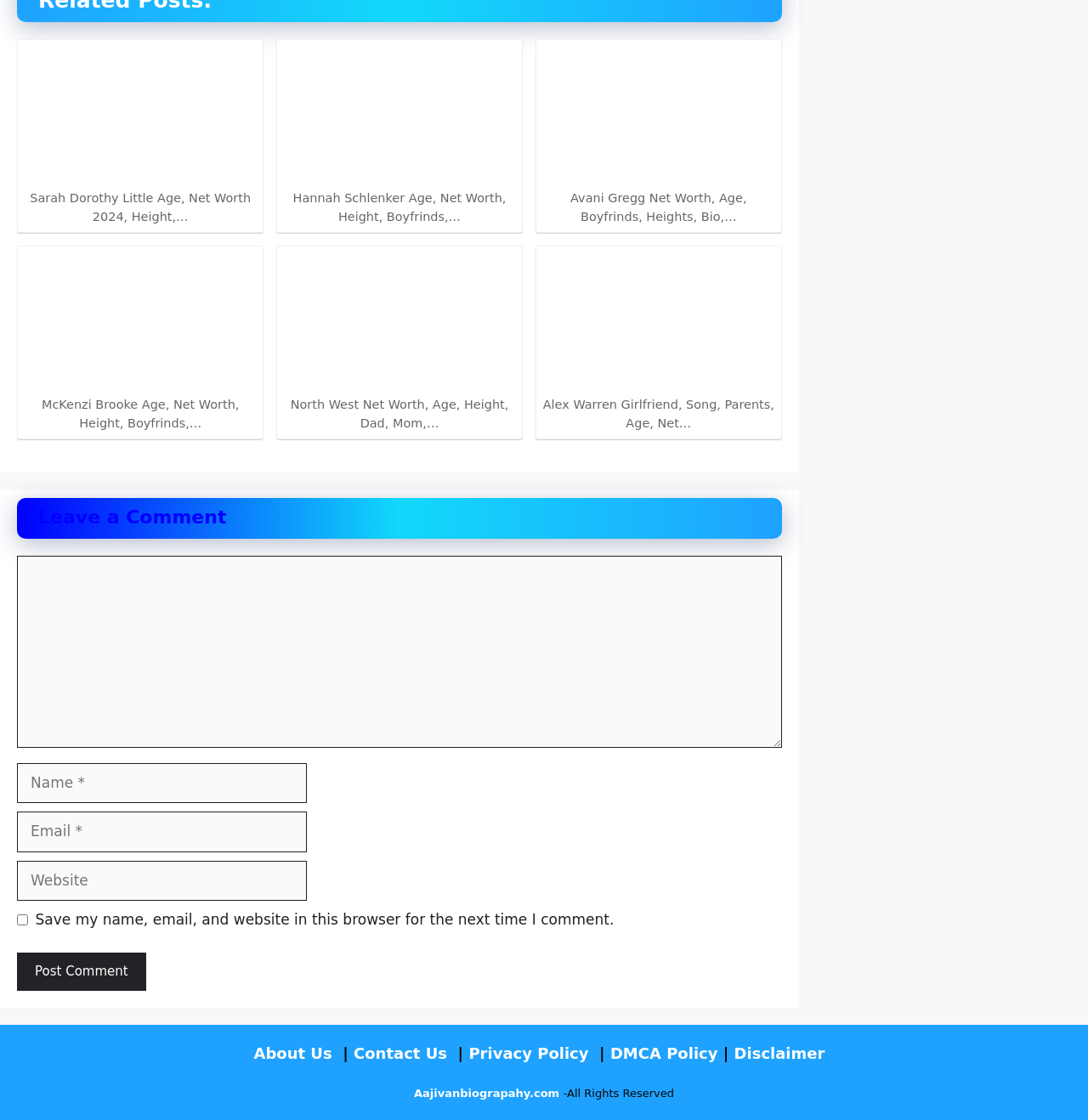Please determine the bounding box coordinates for the element that should be clicked to follow these instructions: "Visit the About Us page".

[0.233, 0.932, 0.305, 0.948]